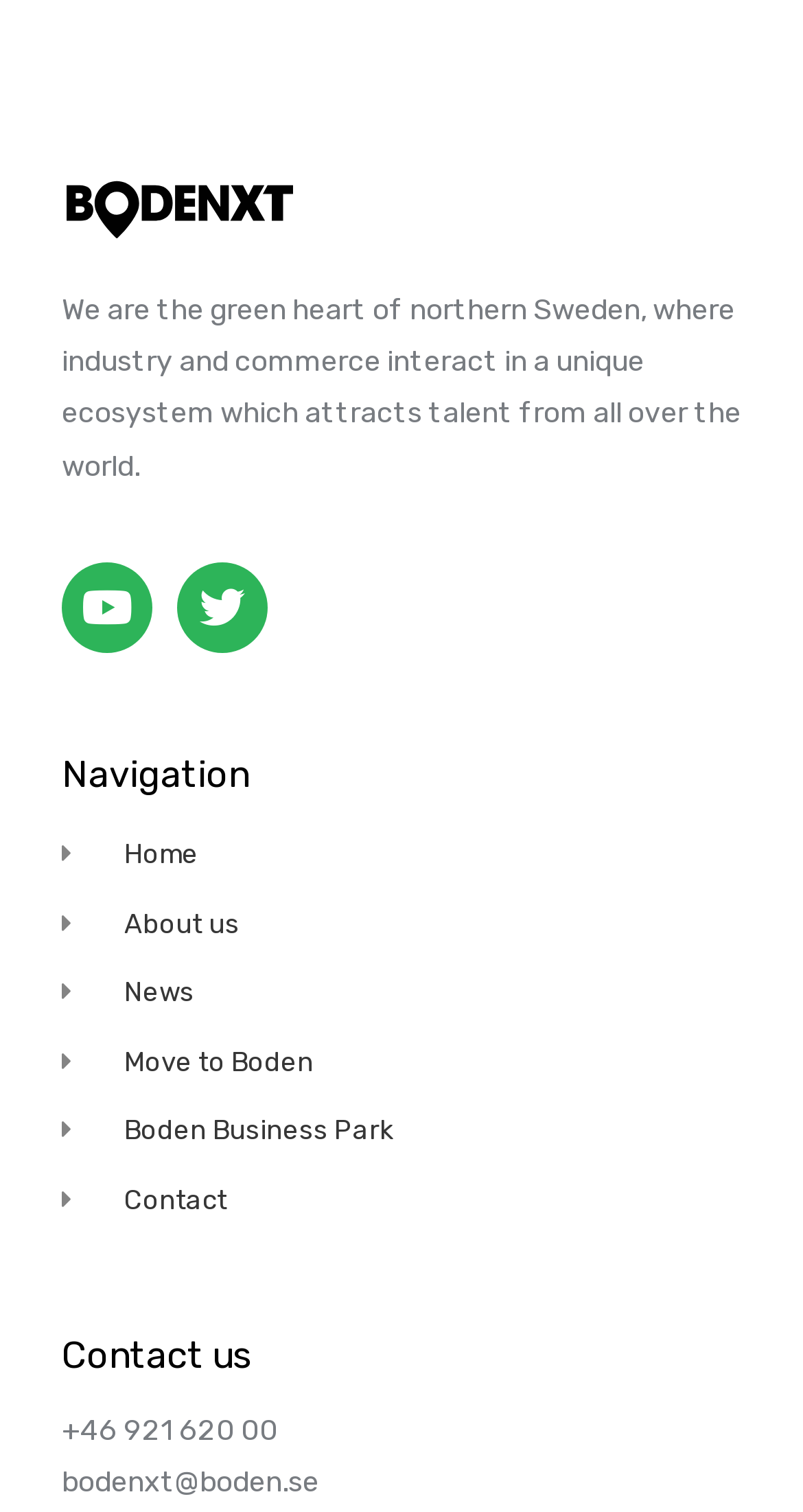Use a single word or phrase to answer the question:
What is the phone number to contact Bodenxt?

+46 921 620 00